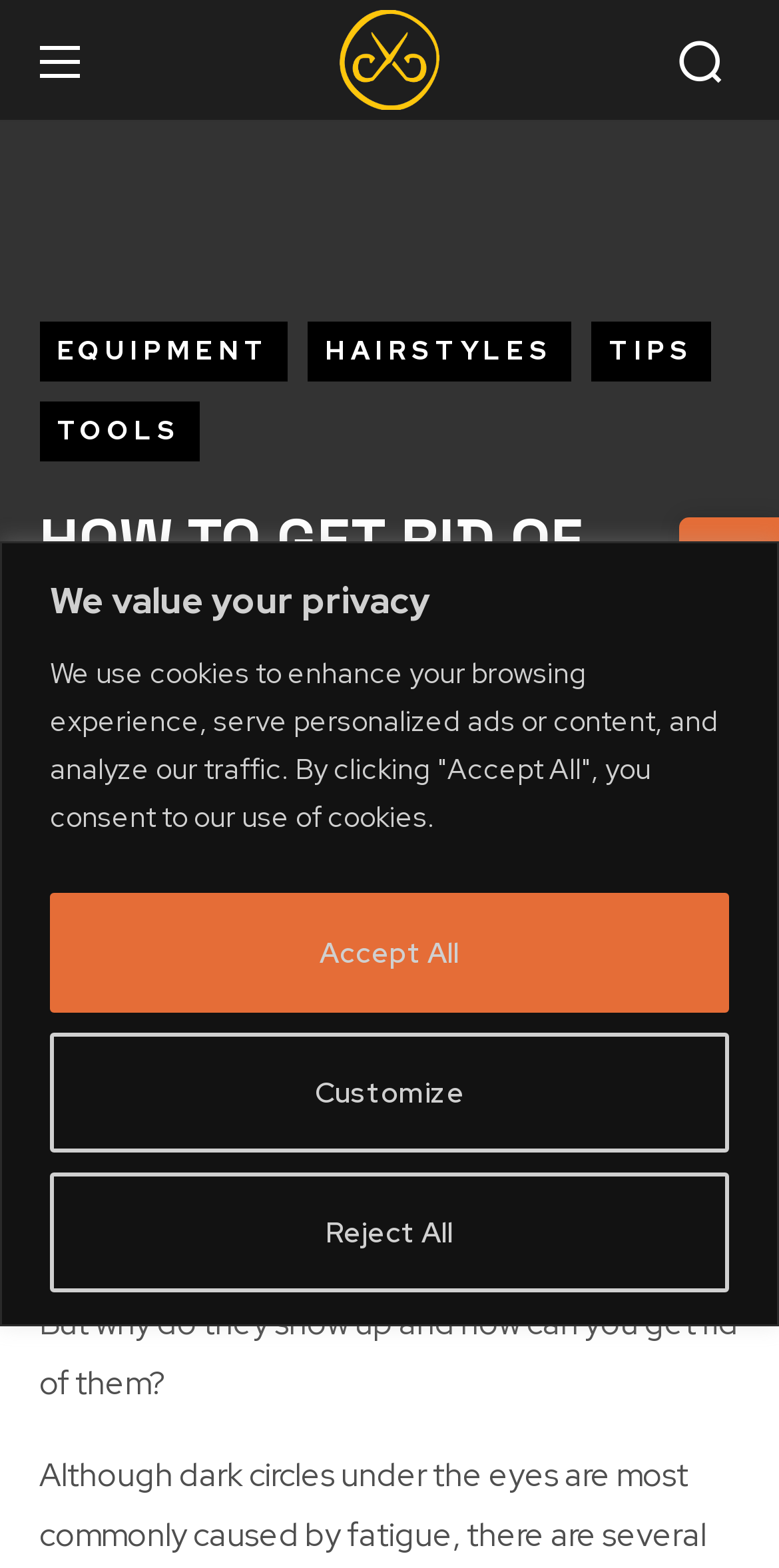Locate the bounding box coordinates of the clickable region necessary to complete the following instruction: "View Our Offers". Provide the coordinates in the format of four float numbers between 0 and 1, i.e., [left, top, right, bottom].

[0.872, 0.33, 1.0, 0.516]